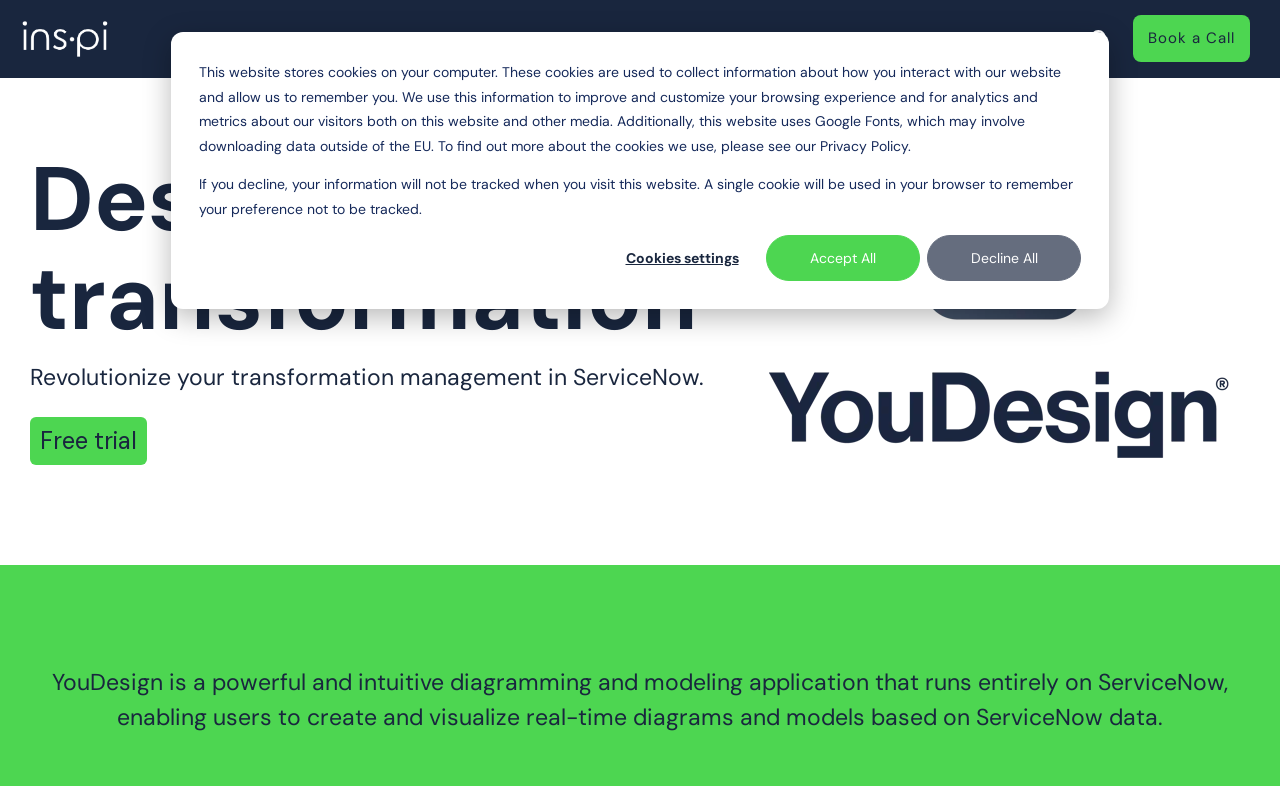Use a single word or phrase to answer the following:
What is the logo of ins-pi?

logo_white